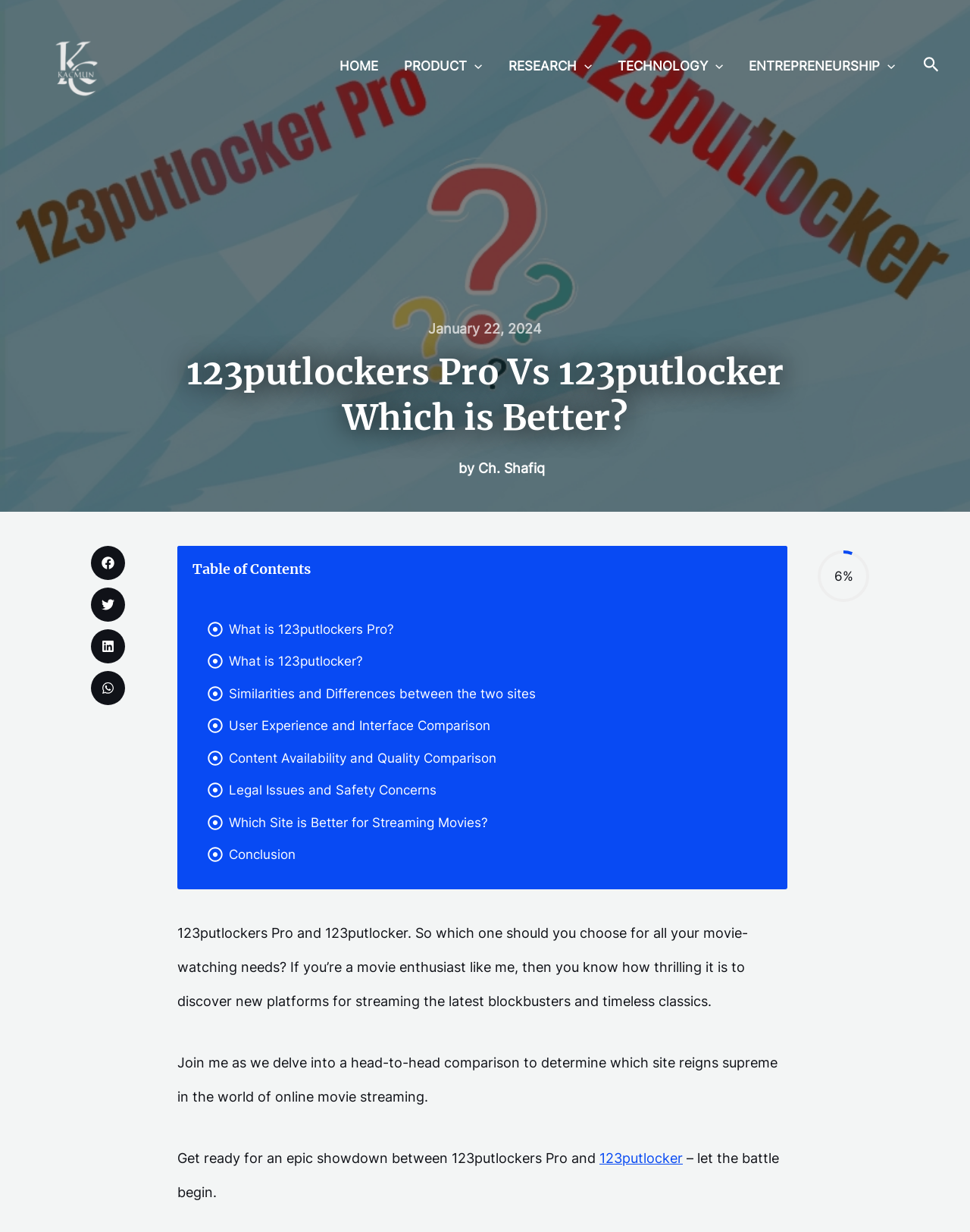Specify the bounding box coordinates of the area to click in order to execute this command: 'Click on the HOME link'. The coordinates should consist of four float numbers ranging from 0 to 1, and should be formatted as [left, top, right, bottom].

[0.337, 0.029, 0.403, 0.078]